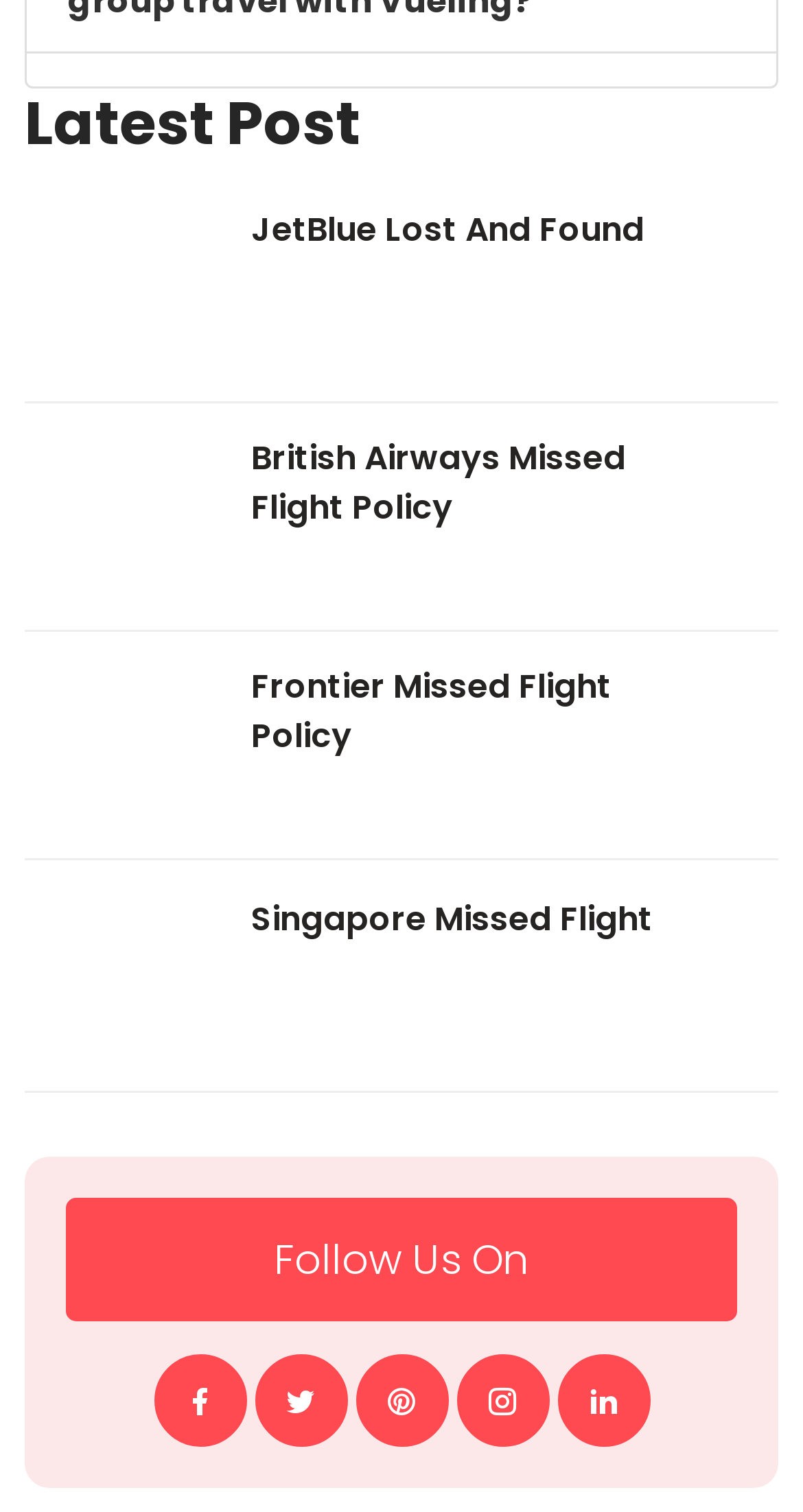How many social media icons are there? Refer to the image and provide a one-word or short phrase answer.

5